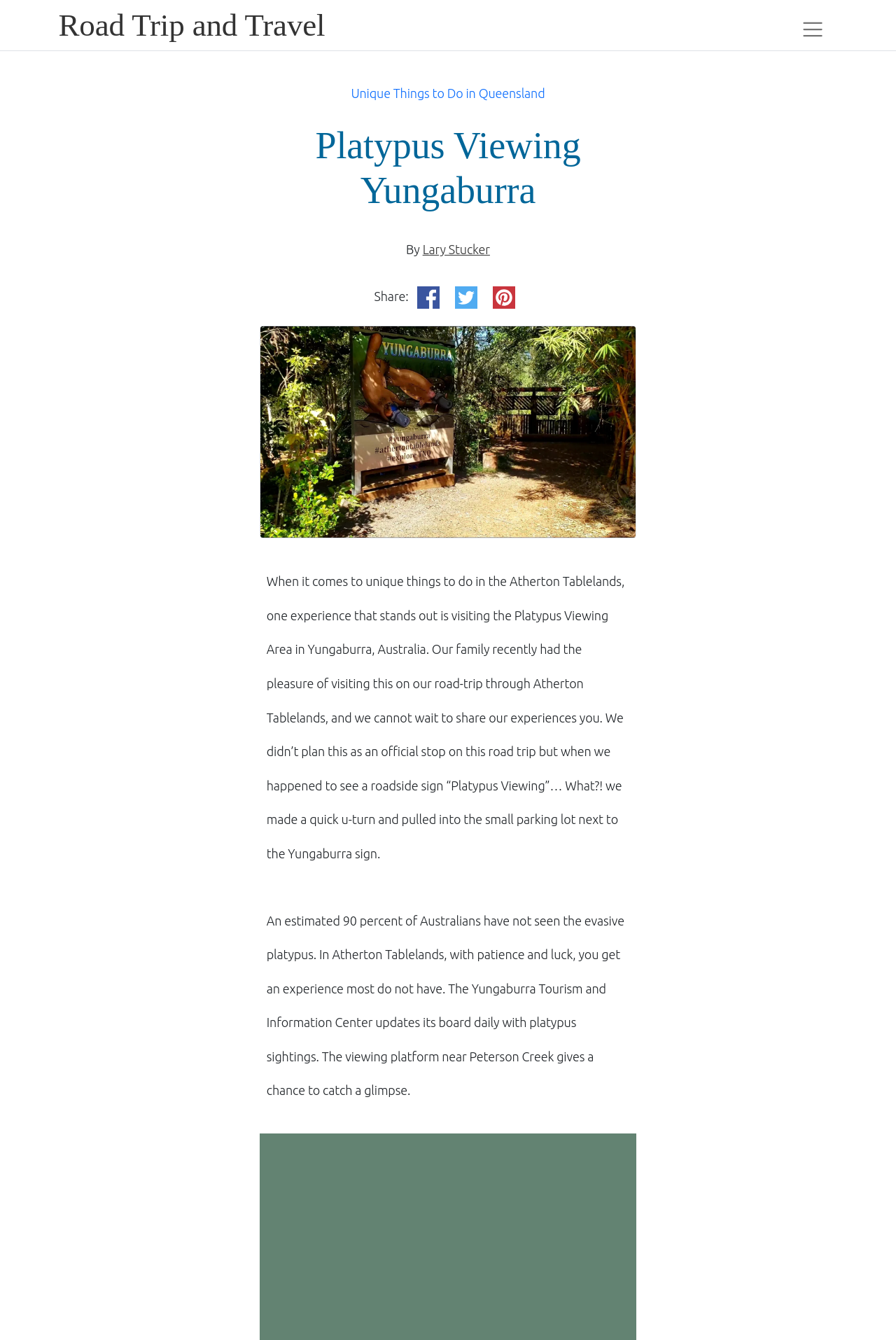Using the information in the image, give a detailed answer to the following question: What is the purpose of the board at the Yungaburra Tourism and Information Center?

The purpose of the board can be inferred from the text, which states that 'The Yungaburra Tourism and Information Center updates its board daily with platypus sightings', indicating that the board is used to track and display information about platypus sightings.